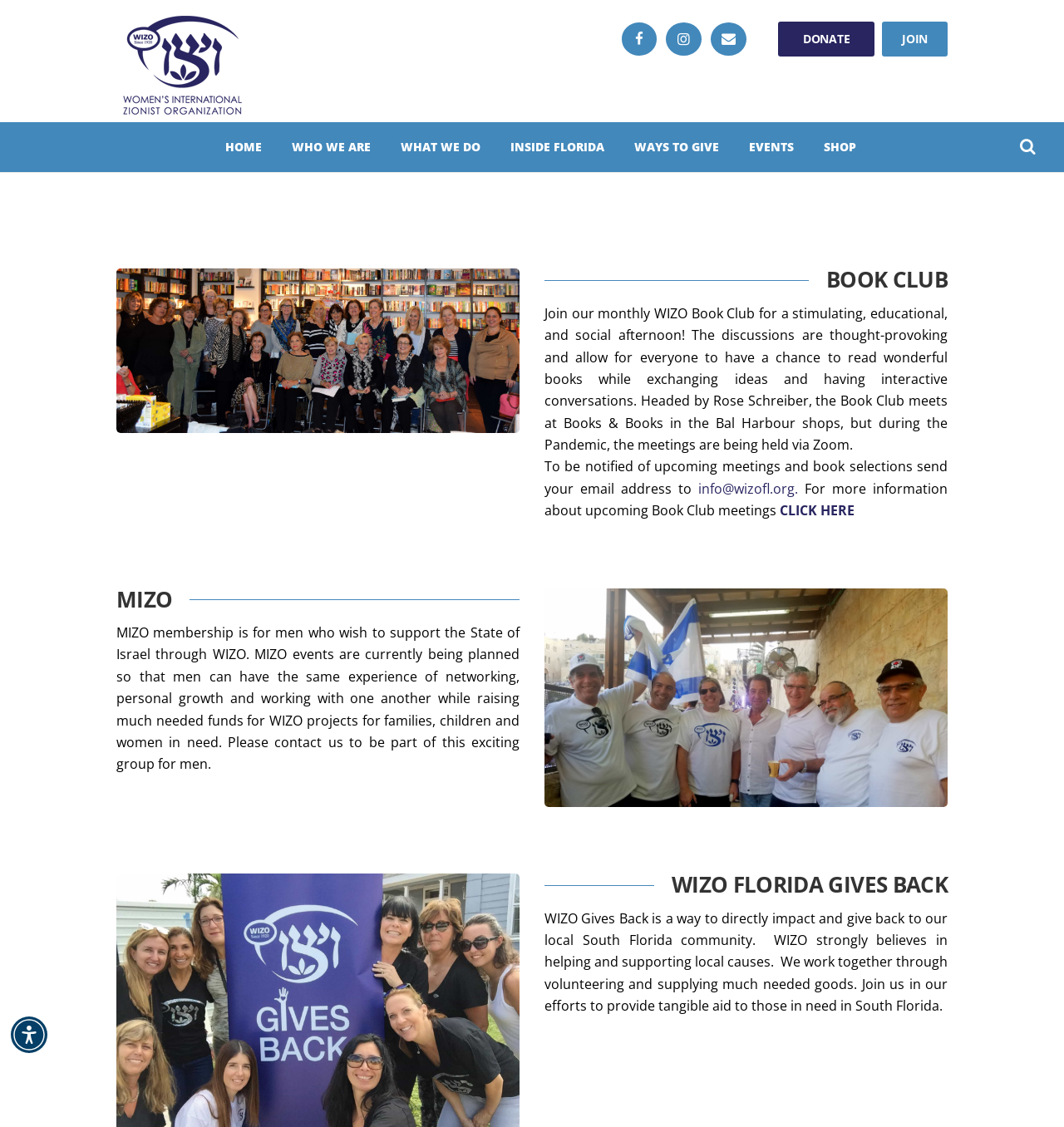How can one get notified of upcoming Book Club meetings?
Can you give a detailed and elaborate answer to the question?

I found the answer by reading the text under the heading 'BOOK CLUB', which mentions 'To be notified of upcoming meetings and book selections send your email address to...'